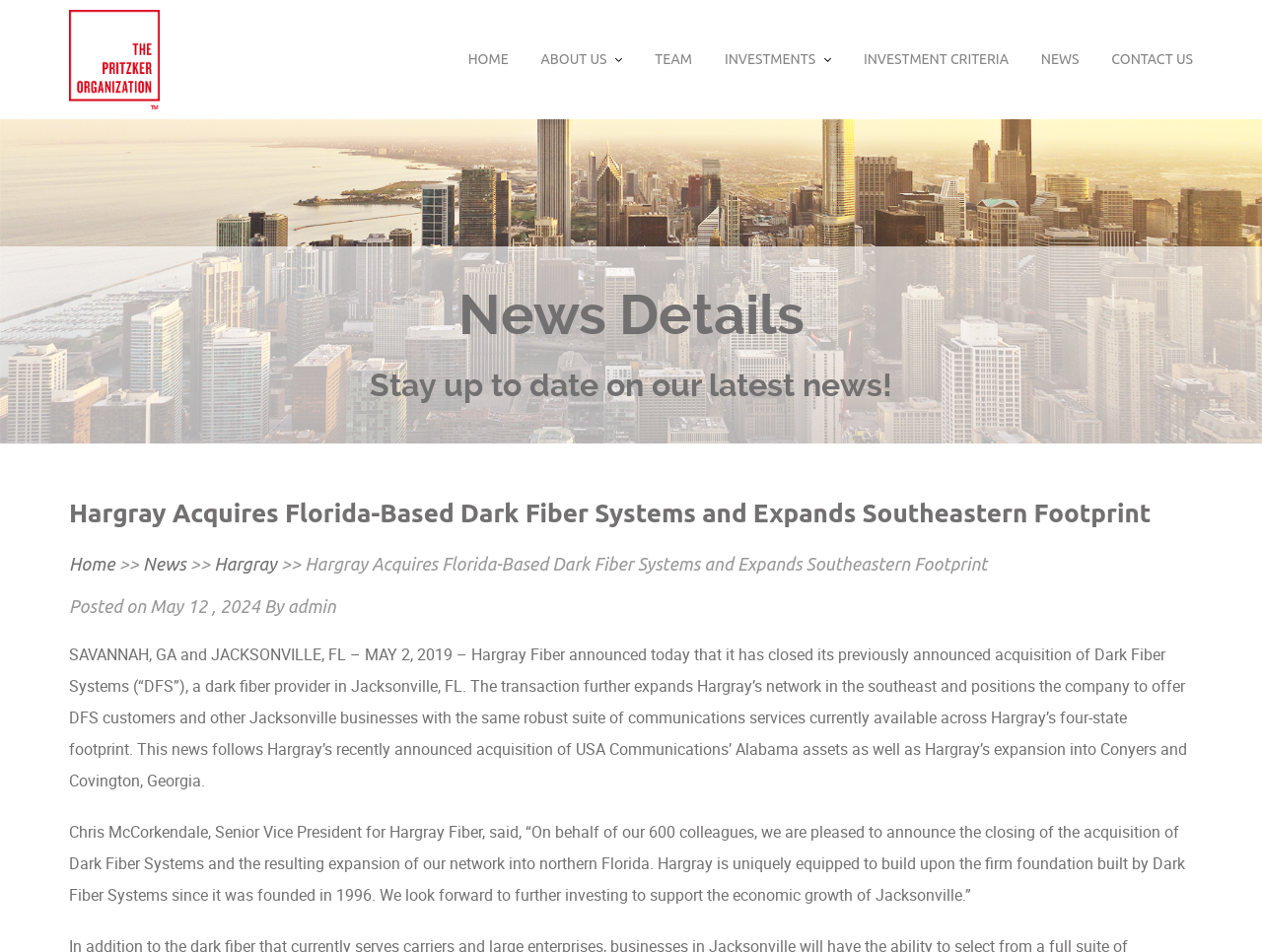Identify the bounding box coordinates of the region that needs to be clicked to carry out this instruction: "Click the SITE-LOGO link". Provide these coordinates as four float numbers ranging from 0 to 1, i.e., [left, top, right, bottom].

[0.055, 0.01, 0.127, 0.114]